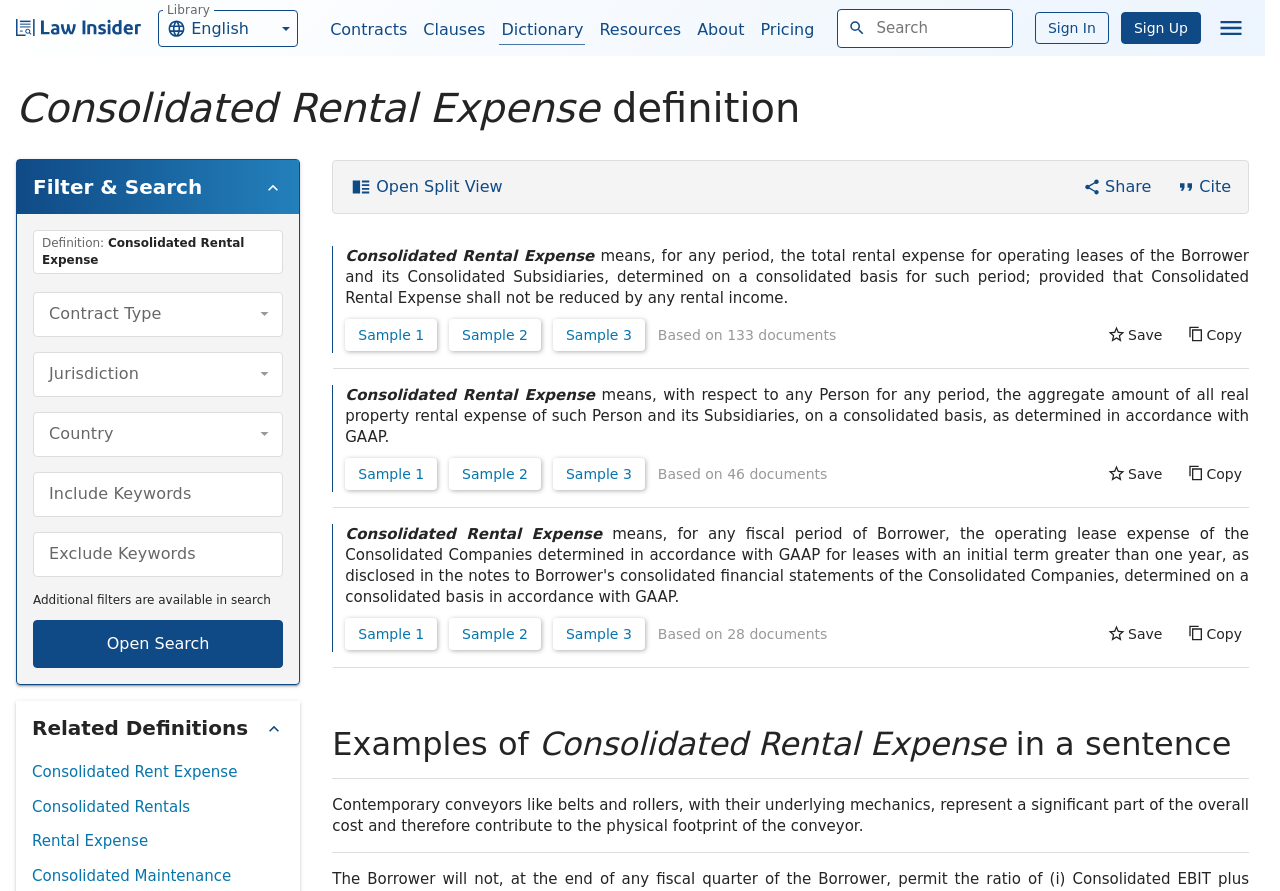Respond to the question below with a single word or phrase: How many samples are available for Consolidated Rental Expense?

614